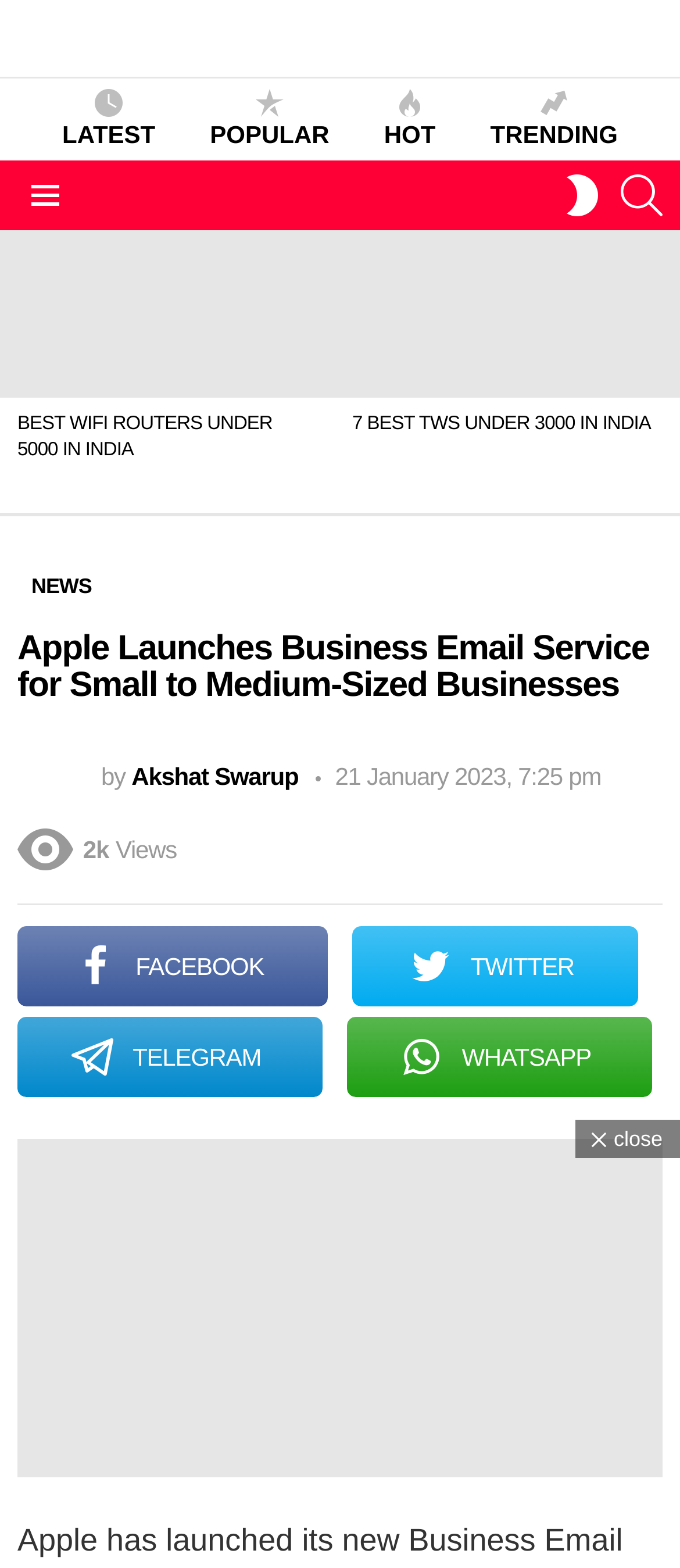Identify the bounding box coordinates of the element that should be clicked to fulfill this task: "Read Apple's business email service news". The coordinates should be provided as four float numbers between 0 and 1, i.e., [left, top, right, bottom].

[0.026, 0.403, 0.974, 0.45]